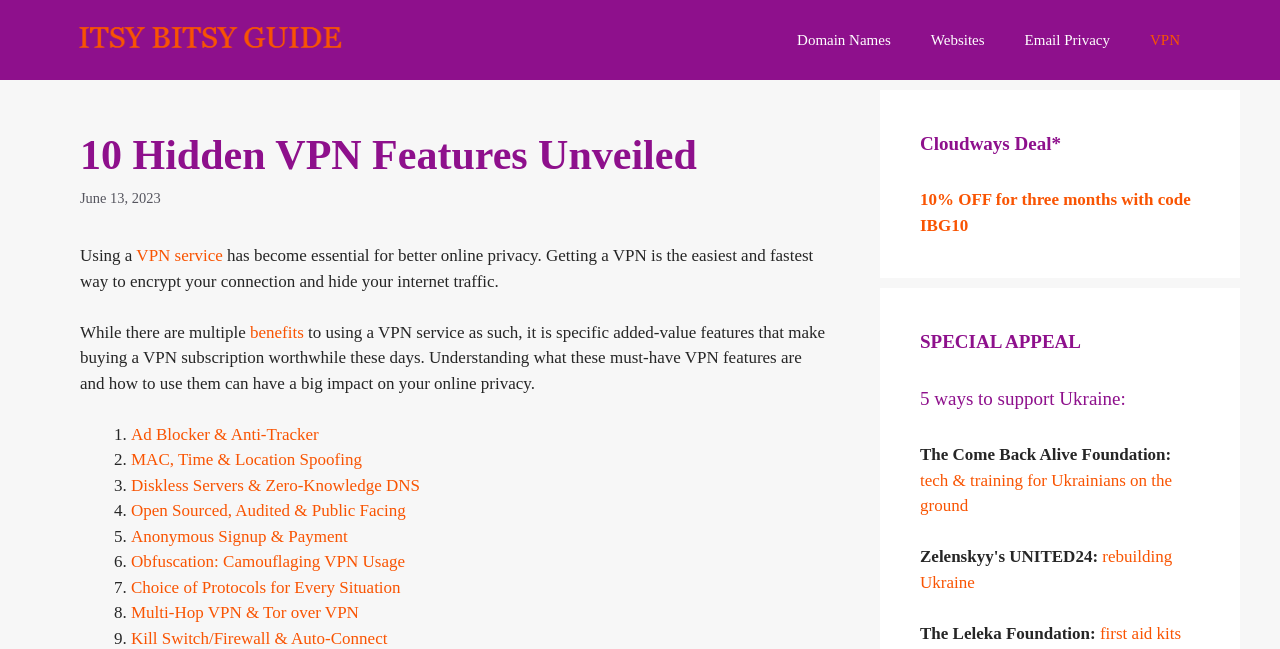Based on the element description: "Ad Blocker & Anti-Tracker", identify the bounding box coordinates for this UI element. The coordinates must be four float numbers between 0 and 1, listed as [left, top, right, bottom].

[0.102, 0.655, 0.249, 0.684]